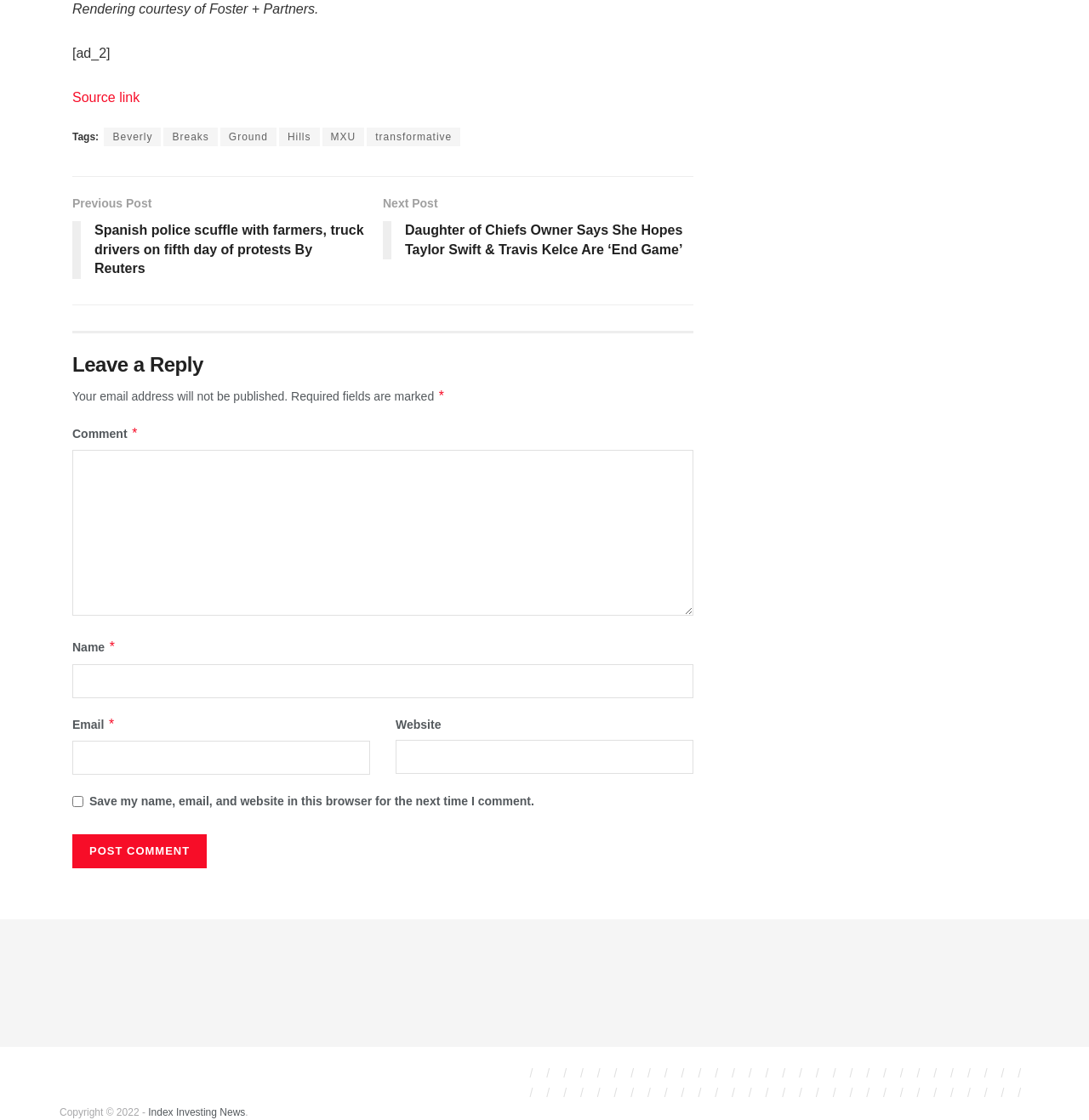What is the purpose of the checkbox below the 'Email' field?
Look at the image and construct a detailed response to the question.

The checkbox below the 'Email' field is labeled 'Save my name, email, and website in this browser for the next time I comment.' This suggests that checking the box will save the user's information for future comments, making it easier to leave comments on the webpage.